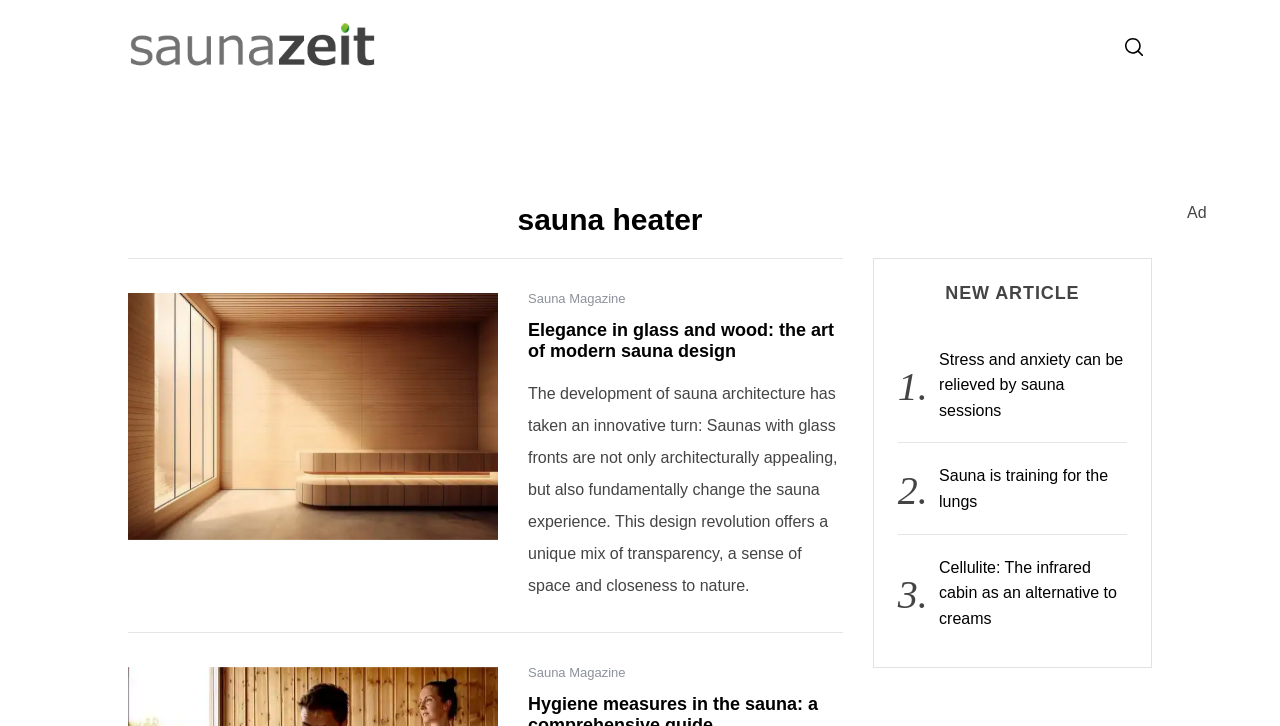Identify the bounding box for the element characterized by the following description: "name="s" placeholder="Suche ..."".

[0.18, 0.74, 0.82, 0.87]